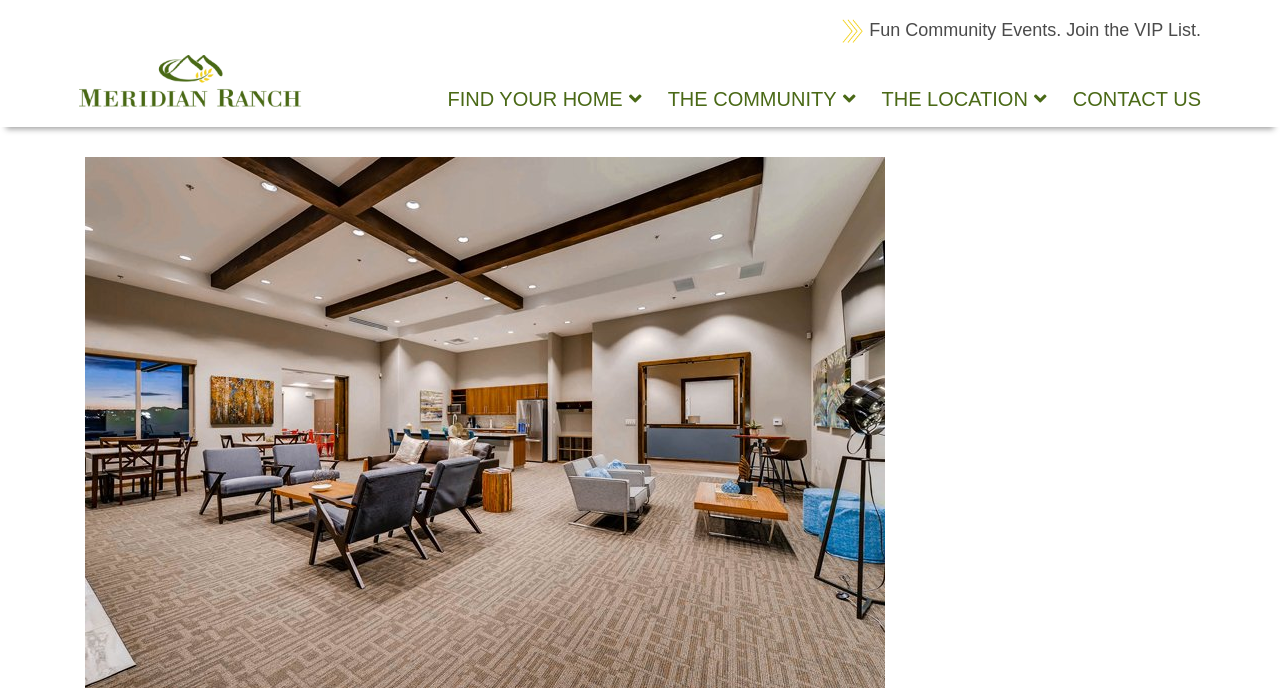Provide the bounding box coordinates of the HTML element this sentence describes: "THE LOCATION".

[0.673, 0.104, 0.823, 0.185]